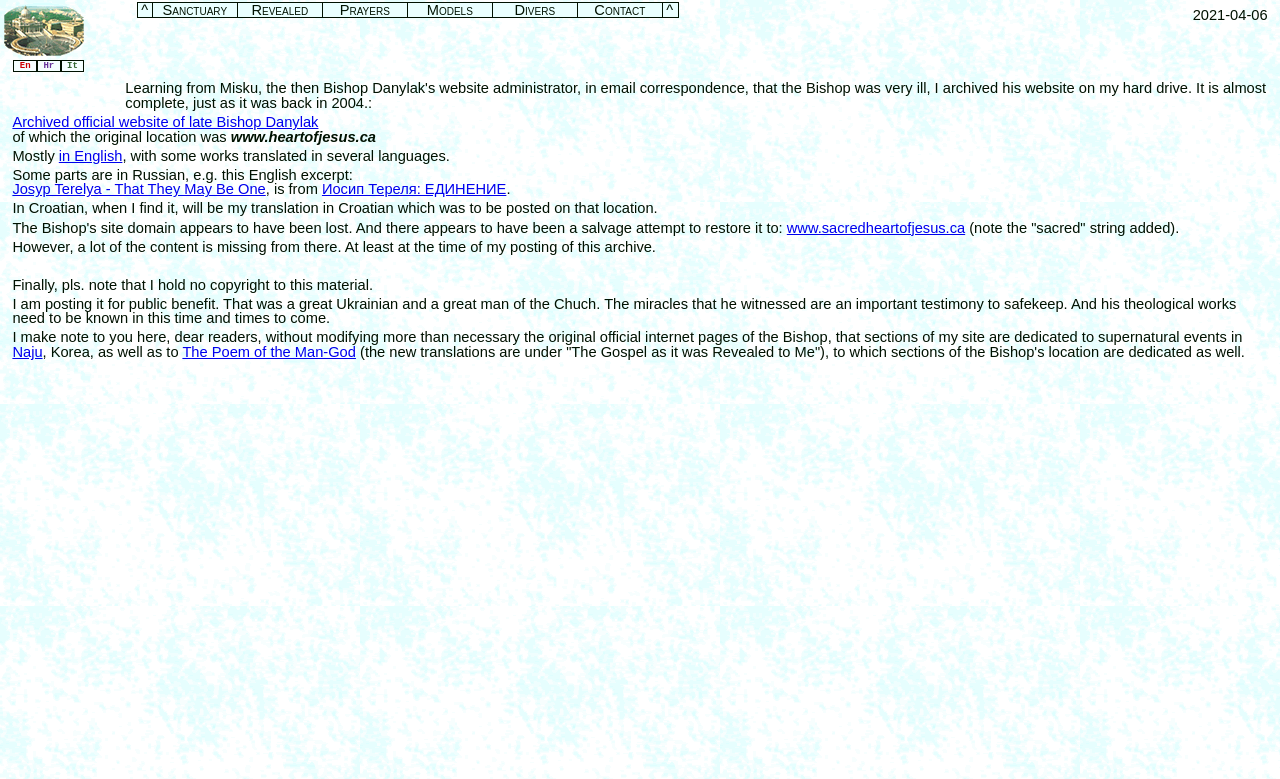What is the name of the Ukrainian mentioned on the webpage?
Look at the image and respond with a one-word or short phrase answer.

Bishop Danylak